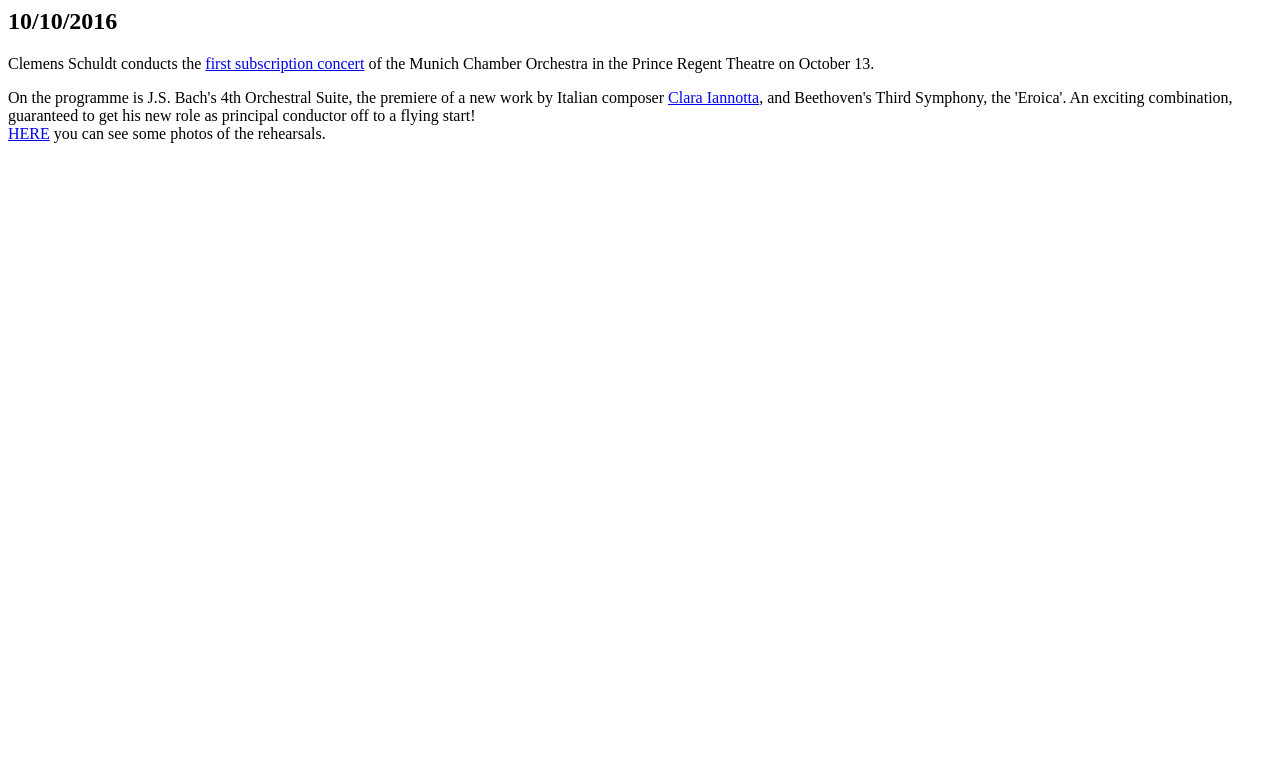Locate the bounding box of the UI element based on this description: "4.9 Memory Card Text". Provide four float numbers between 0 and 1 as [left, top, right, bottom].

None